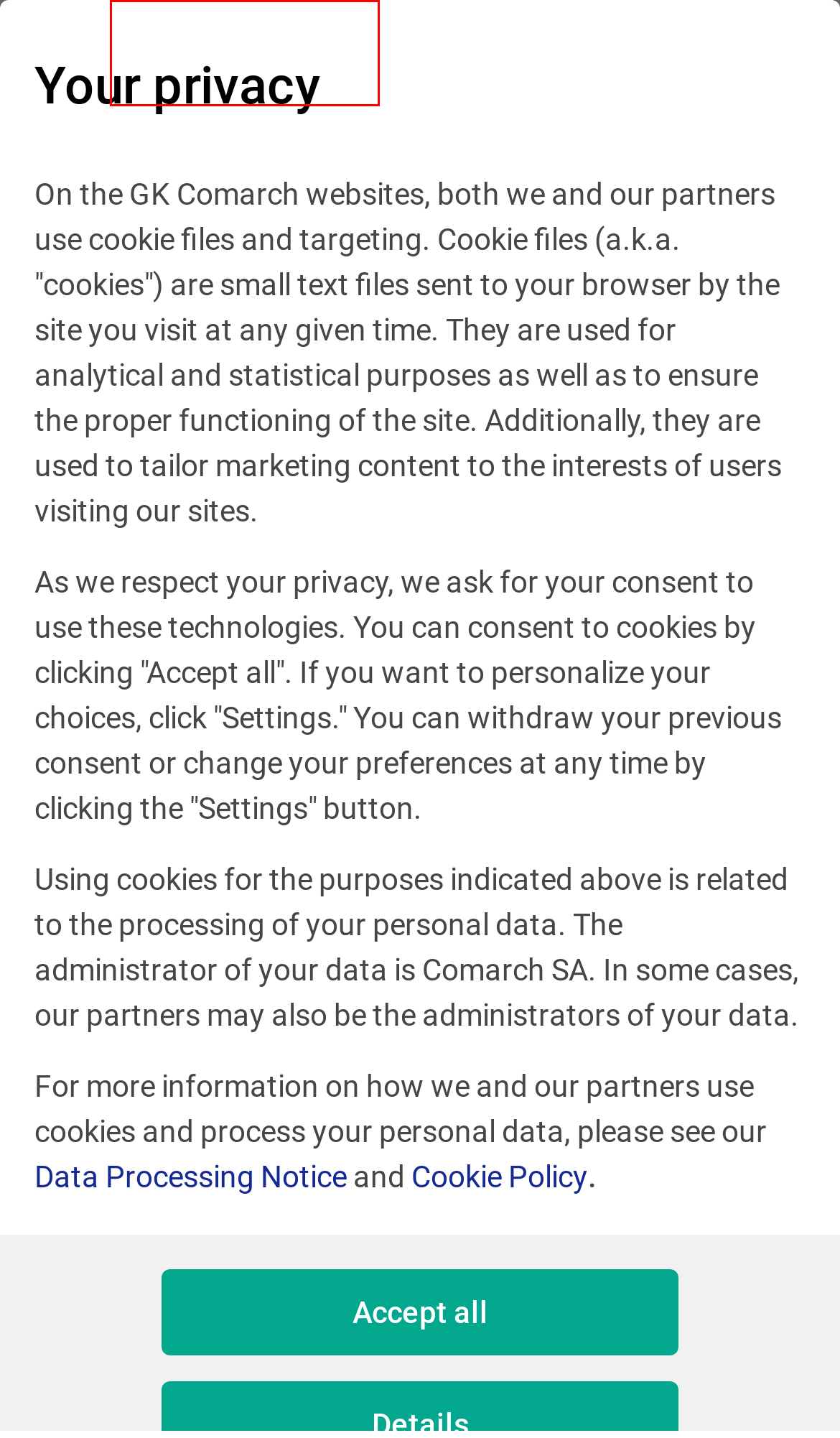Please examine the screenshot provided, which contains a red bounding box around a UI element. Select the webpage description that most accurately describes the new page displayed after clicking the highlighted element. Here are the candidates:
A. Global Digitization at Heidelberg Materials | Case Study ⚐ Comarch
B. Comarch - Global IT Business Products Provider
C. Trade Promotion Management | Plan, track & optimize ✔️Comarch
D. Cloud-Based MDM System — Master Data Management Made Easy
E. Reporting Module | Sales Processes Automatization ✔️ Comarch
F. Comarch Data Management ✔️Clients and Success Stories
G. Making Innovation to Grow: Sammontana Chooses Comarch Master Data Management | COMARCH SA
H. Mobile Sales Force | Application Management! ✔️ Comarch

B